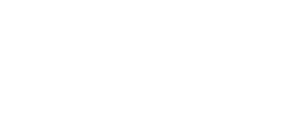What is the festival's focus on?
Look at the screenshot and respond with a single word or phrase.

Innovation and creativity